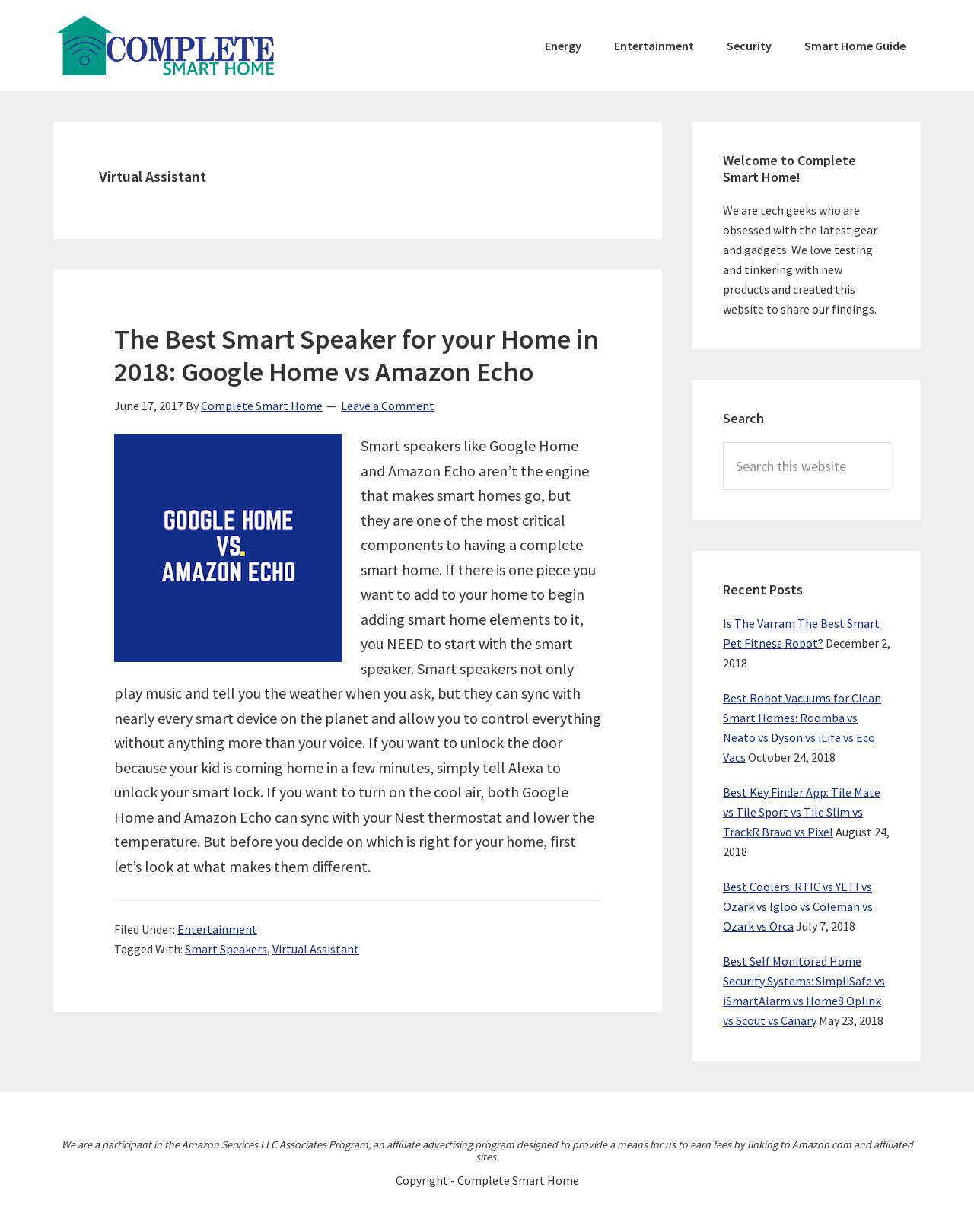What is the name of the website?
Answer the question with a thorough and detailed explanation.

The name of the website is 'Complete Smart Home' as indicated by the heading in the primary sidebar, which reads 'Welcome to Complete Smart Home!'.